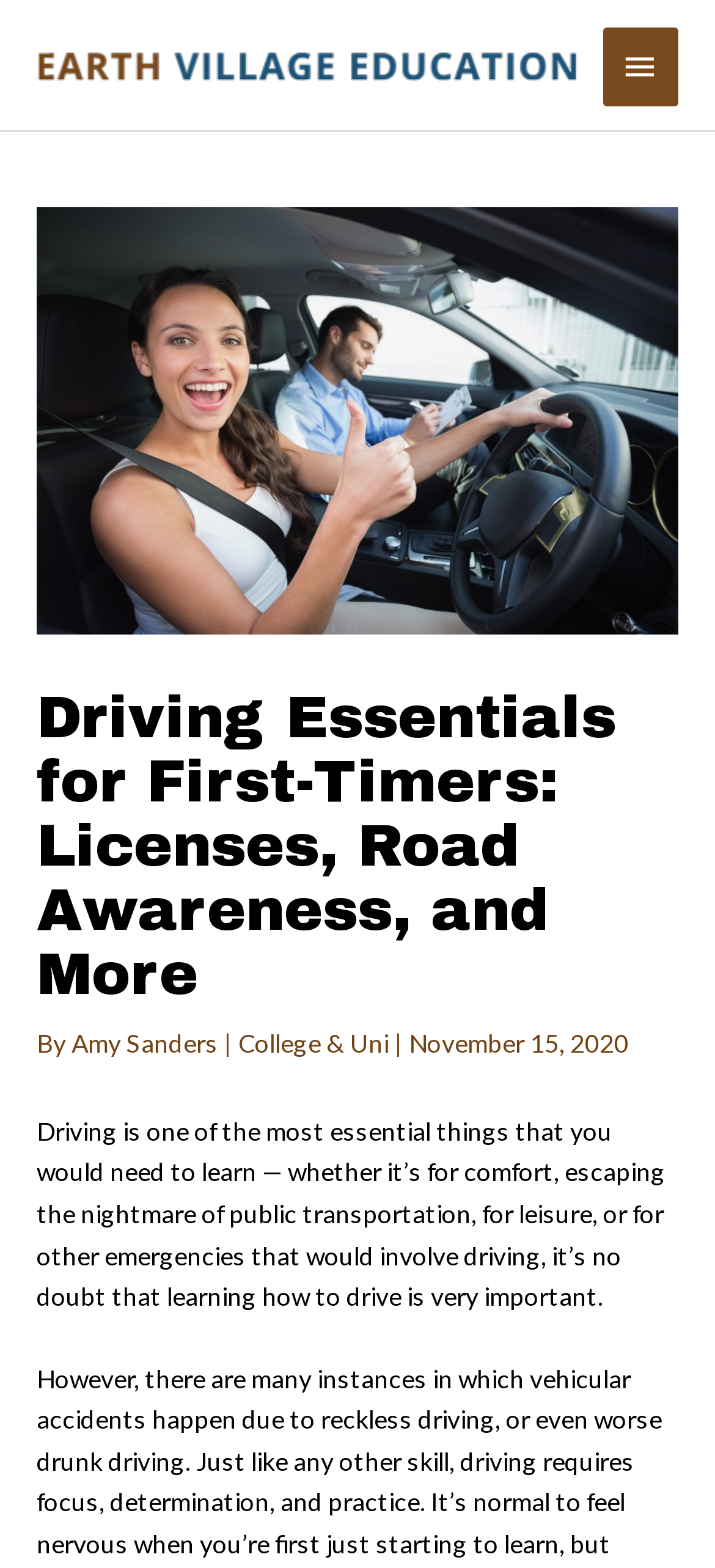Extract the bounding box coordinates of the UI element described: "Main Menu". Provide the coordinates in the format [left, top, right, bottom] with values ranging from 0 to 1.

[0.842, 0.017, 0.949, 0.068]